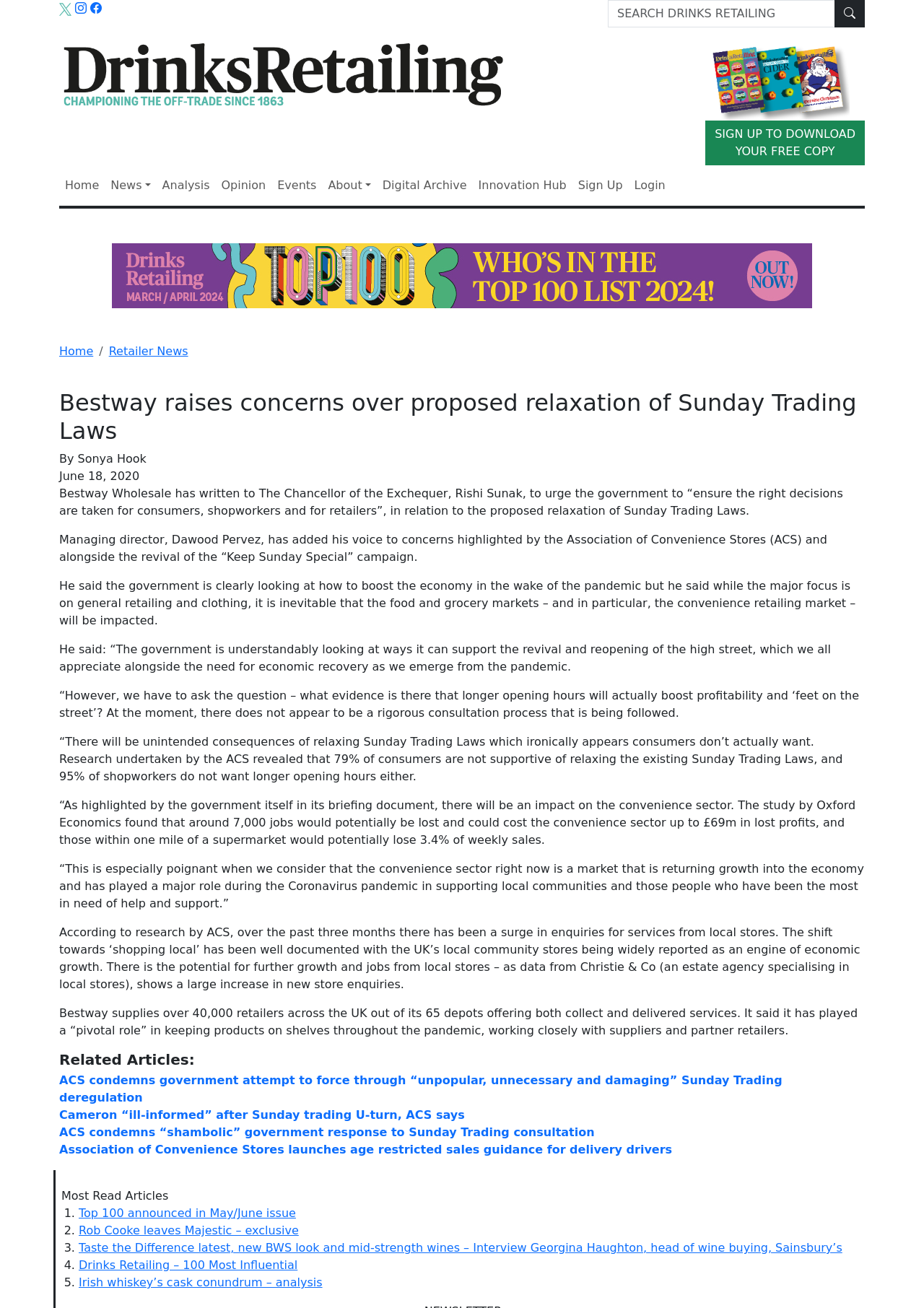Please locate the bounding box coordinates of the element that should be clicked to complete the given instruction: "Search for drinks retailing".

[0.658, 0.0, 0.904, 0.021]